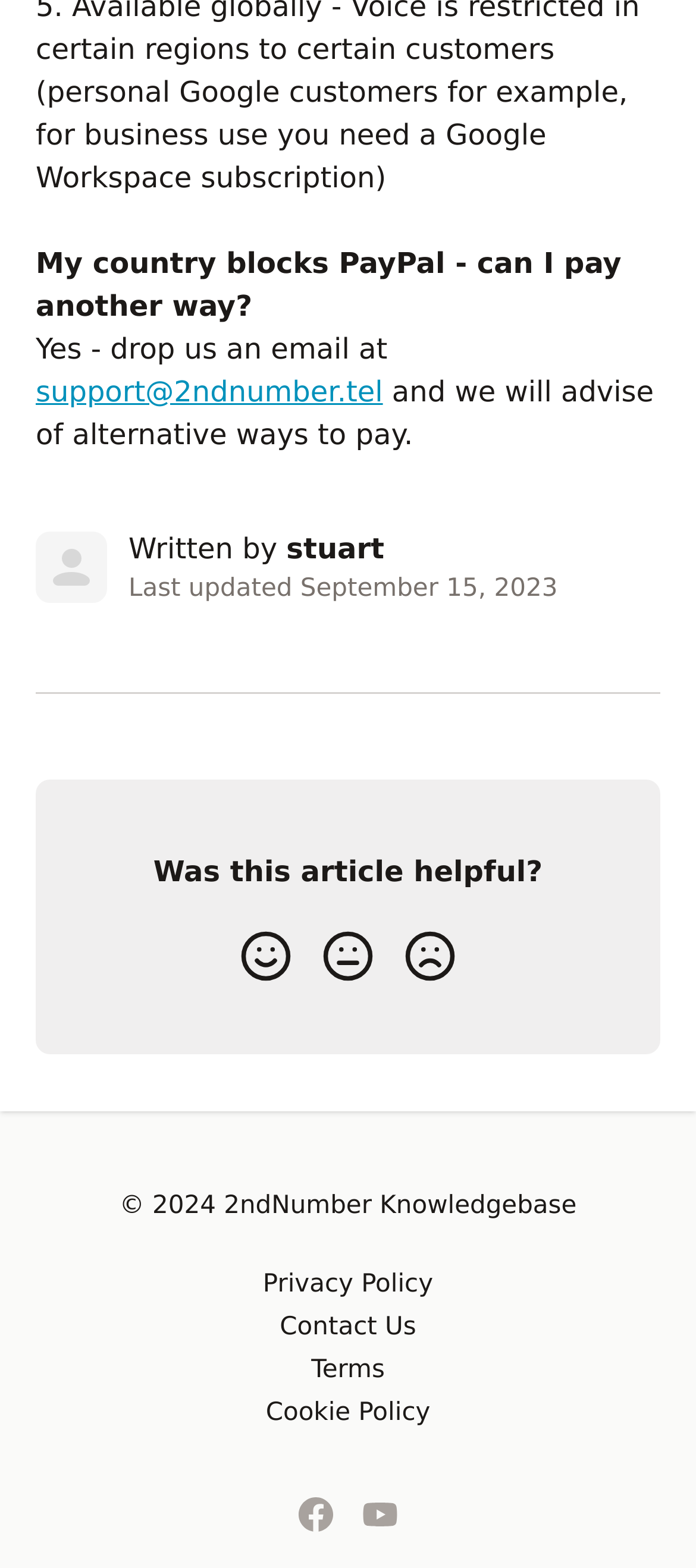Using the element description provided, determine the bounding box coordinates in the format (top-left x, top-left y, bottom-right x, bottom-right y). Ensure that all values are floating point numbers between 0 and 1. Element description: support@2ndnumber.tel

[0.051, 0.239, 0.55, 0.261]